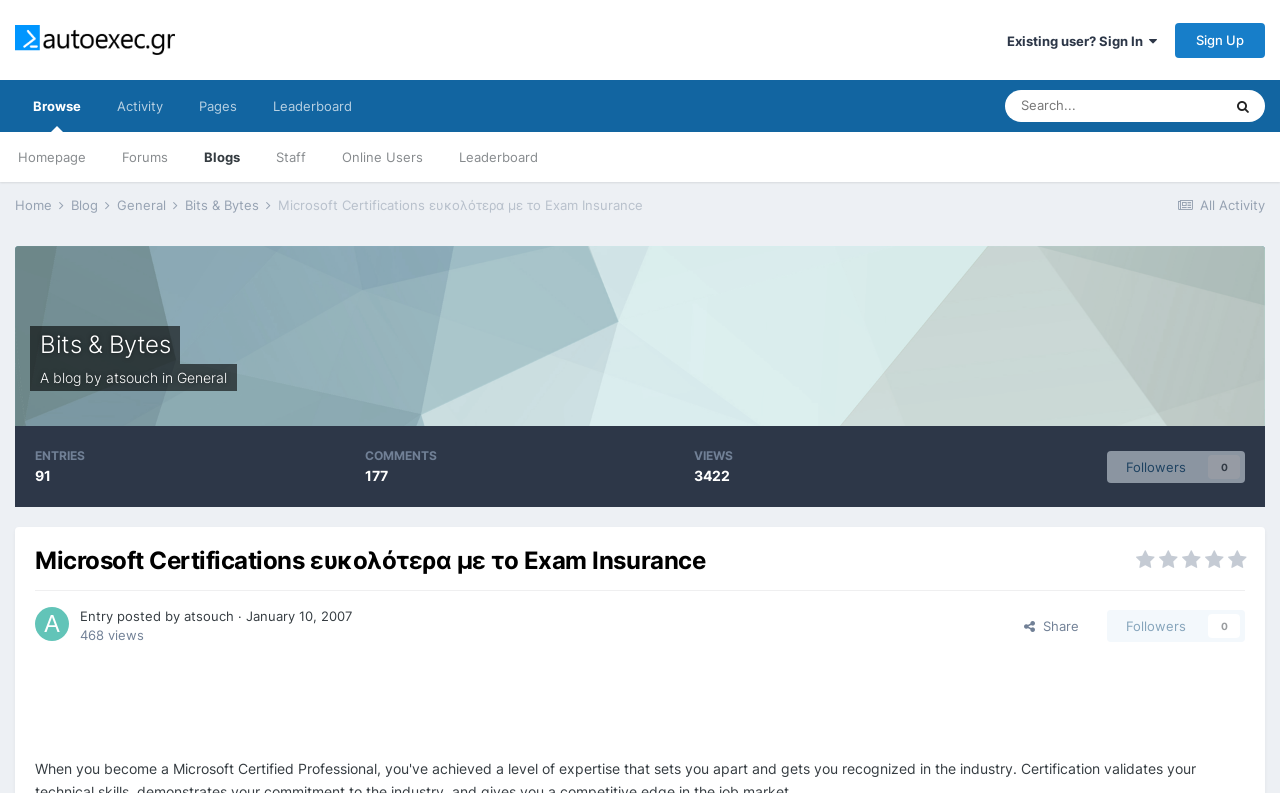Determine the bounding box coordinates in the format (top-left x, top-left y, bottom-right x, bottom-right y). Ensure all values are floating point numbers between 0 and 1. Identify the bounding box of the UI element described by: Sign Up

[0.918, 0.028, 0.988, 0.073]